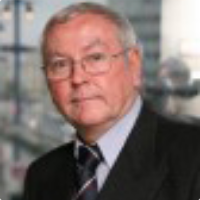Offer an in-depth caption that covers the entire scene depicted in the image.

The image features René Wack, an anti-money laundering expert. He has a distinguished appearance, wearing a suit with a tie, and is depicted against a backdrop of a modern setting, suggesting a professional environment. Wack's experience includes significant roles in law enforcement, particularly related to financial crime prevention. His expertise has led him to deliver lectures in both France and internationally, highlighting key issues surrounding money laundering and financial crime. He also played a vital role with the OECD’s Financial Action Task Force from 1989 to 1995, showcasing his extensive involvement in shaping policies and practices in this critical field.